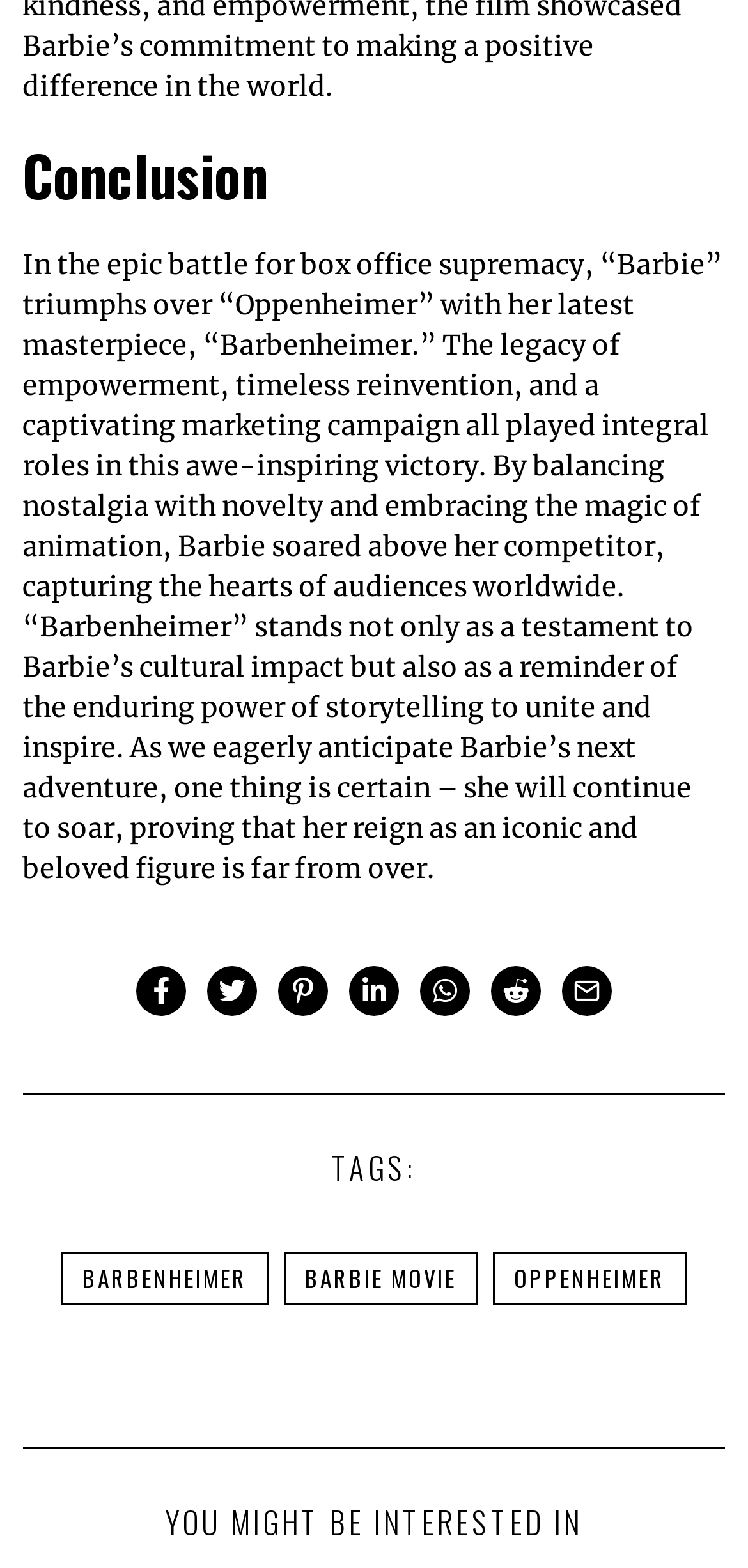What is the topic of the article?
Look at the image and provide a detailed response to the question.

The topic of the article can be determined by reading the static text element which mentions 'Barbenheimer' as a masterpiece of Barbie, indicating that the article is about the success of the movie Barbenheimer.